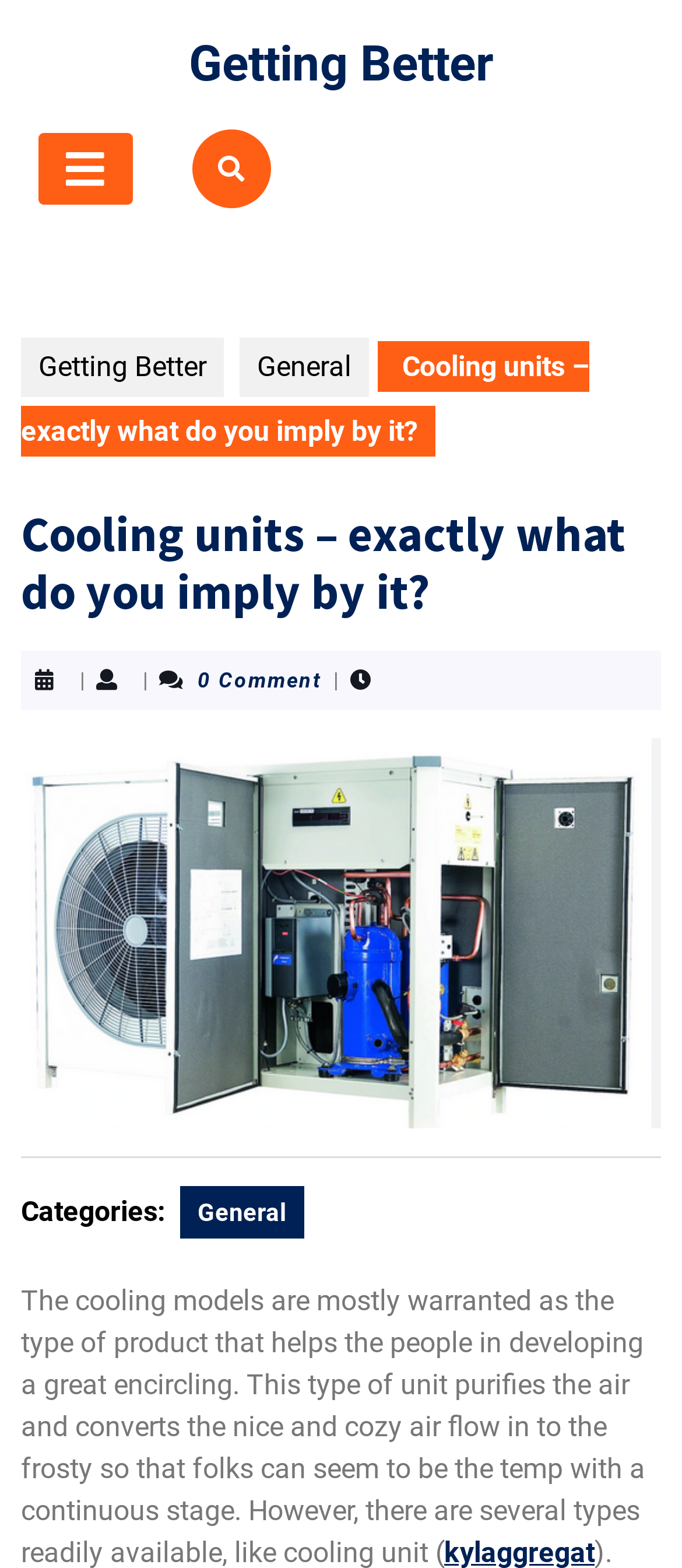What is the text above the post thumbnail image?
Deliver a detailed and extensive answer to the question.

I found the text by looking at the StaticText element above the post thumbnail image, which has the same text as the page title.